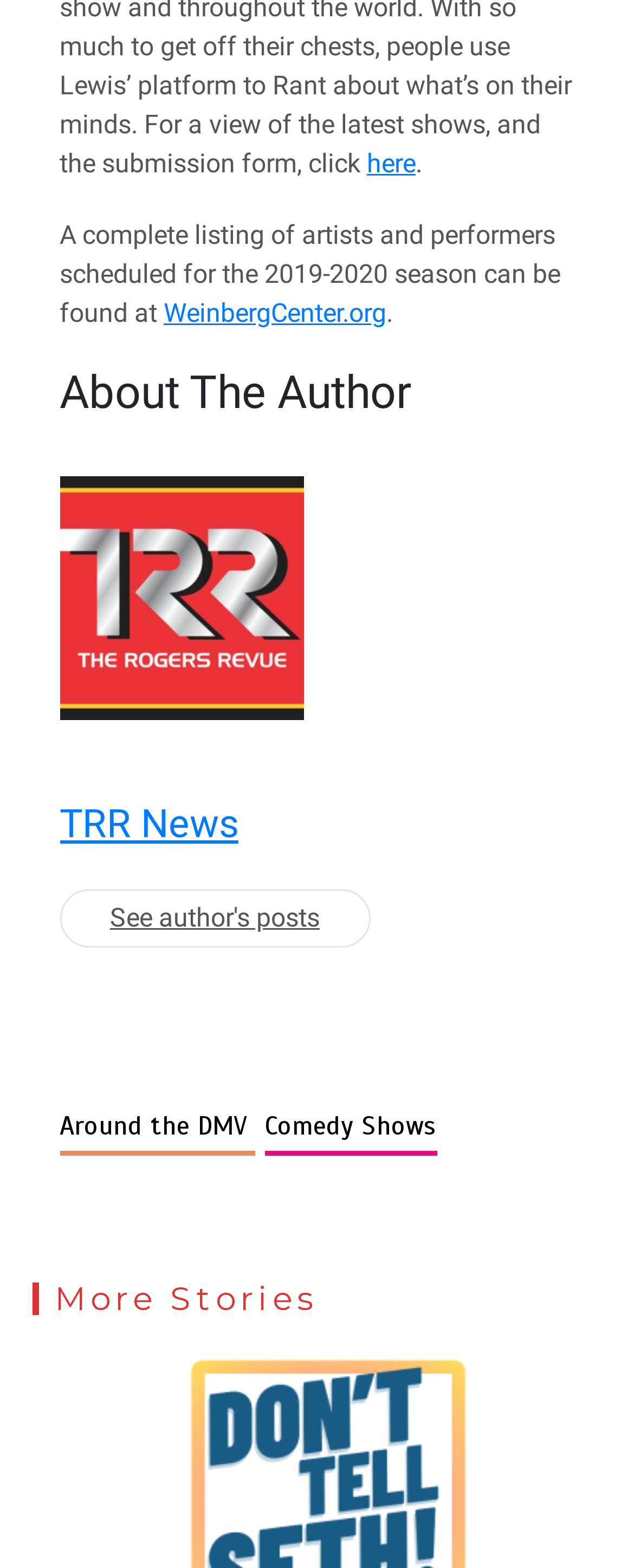What is the purpose of the link 'See author's posts'?
Answer the question based on the image using a single word or a brief phrase.

To view author's posts